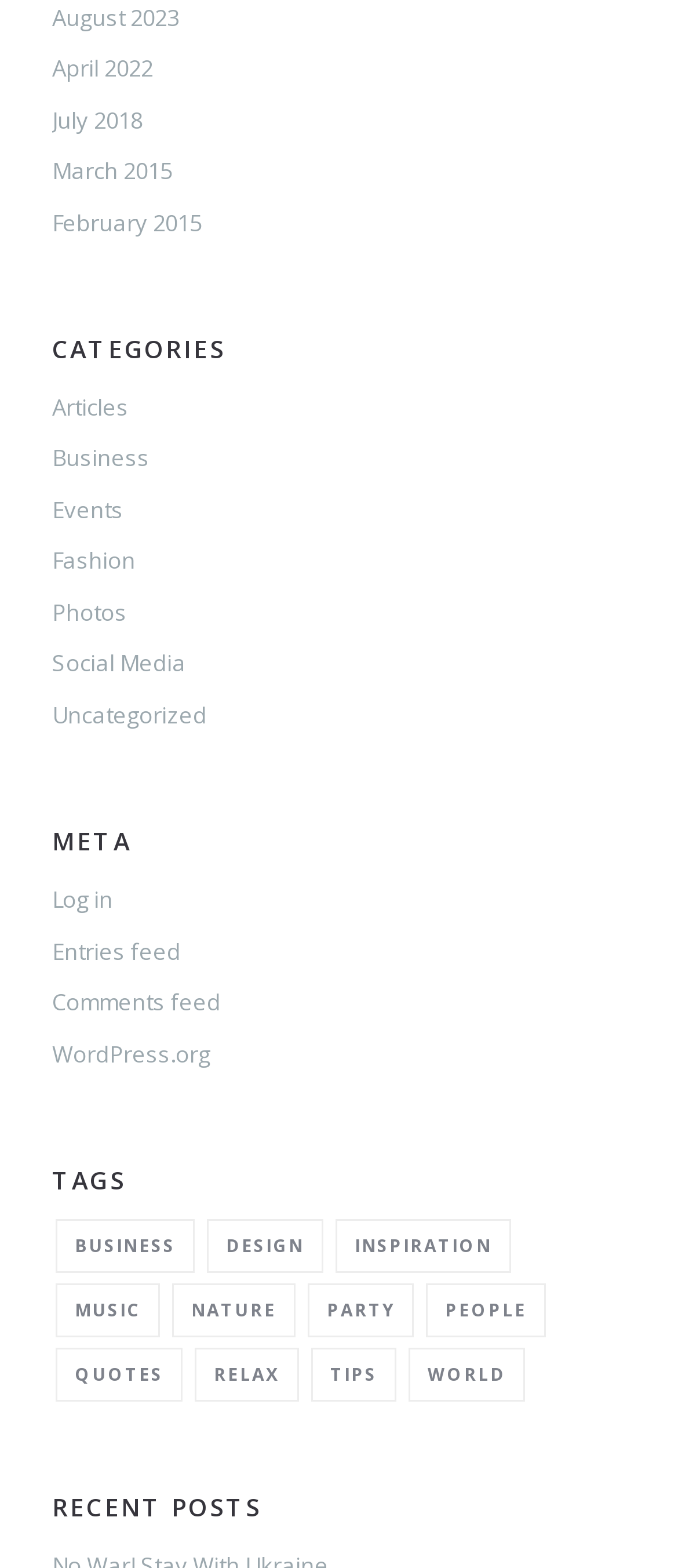How many items are in the 'Inspiration' category?
With the help of the image, please provide a detailed response to the question.

Under the 'TAGS' section, I found a link to the 'Inspiration' category which has a description '(3 items)' indicating that there are 3 items in this category.